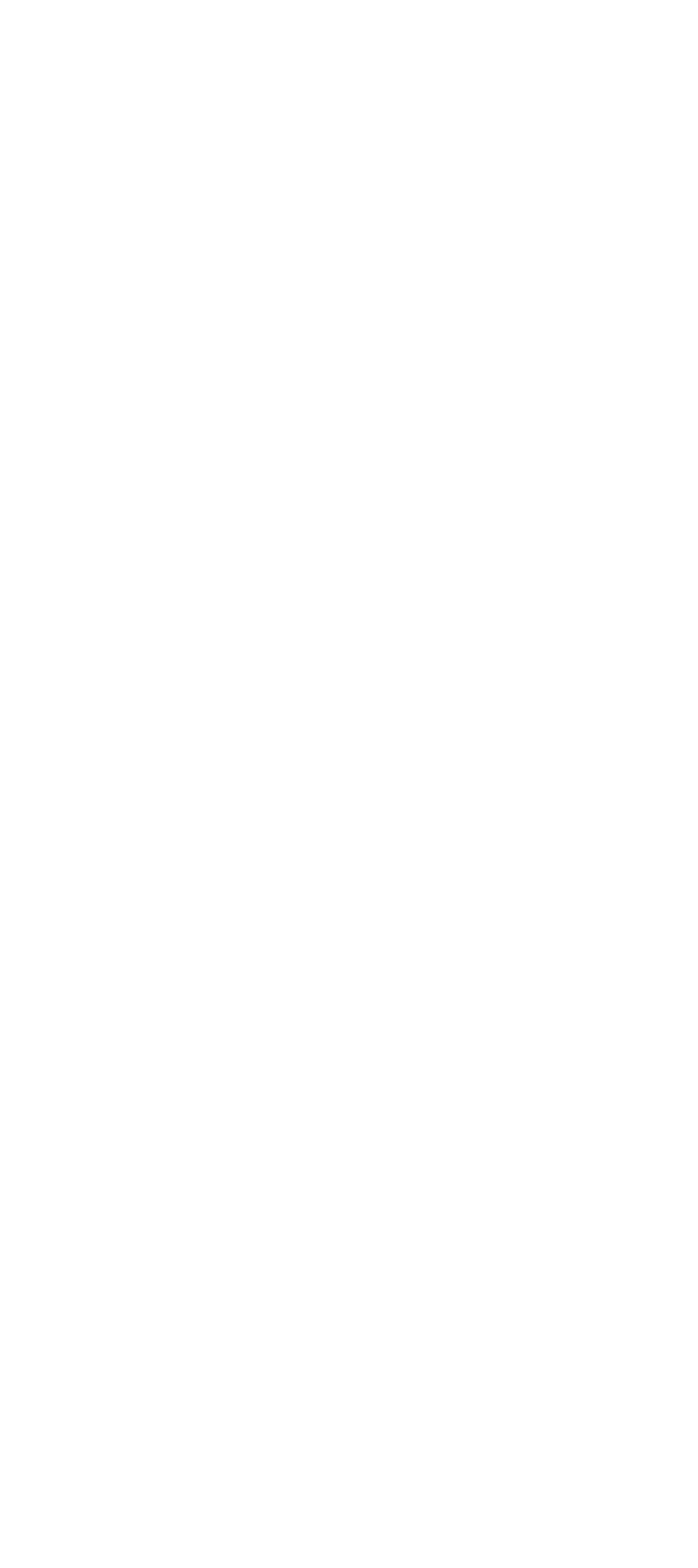How many social media links are in the footer?
Please provide a comprehensive answer based on the information in the image.

I counted the number of social media links in the footer section, which are Facebook, Twitter, Pinterest, Instagram, and YouTube, and found that there are 5 links.